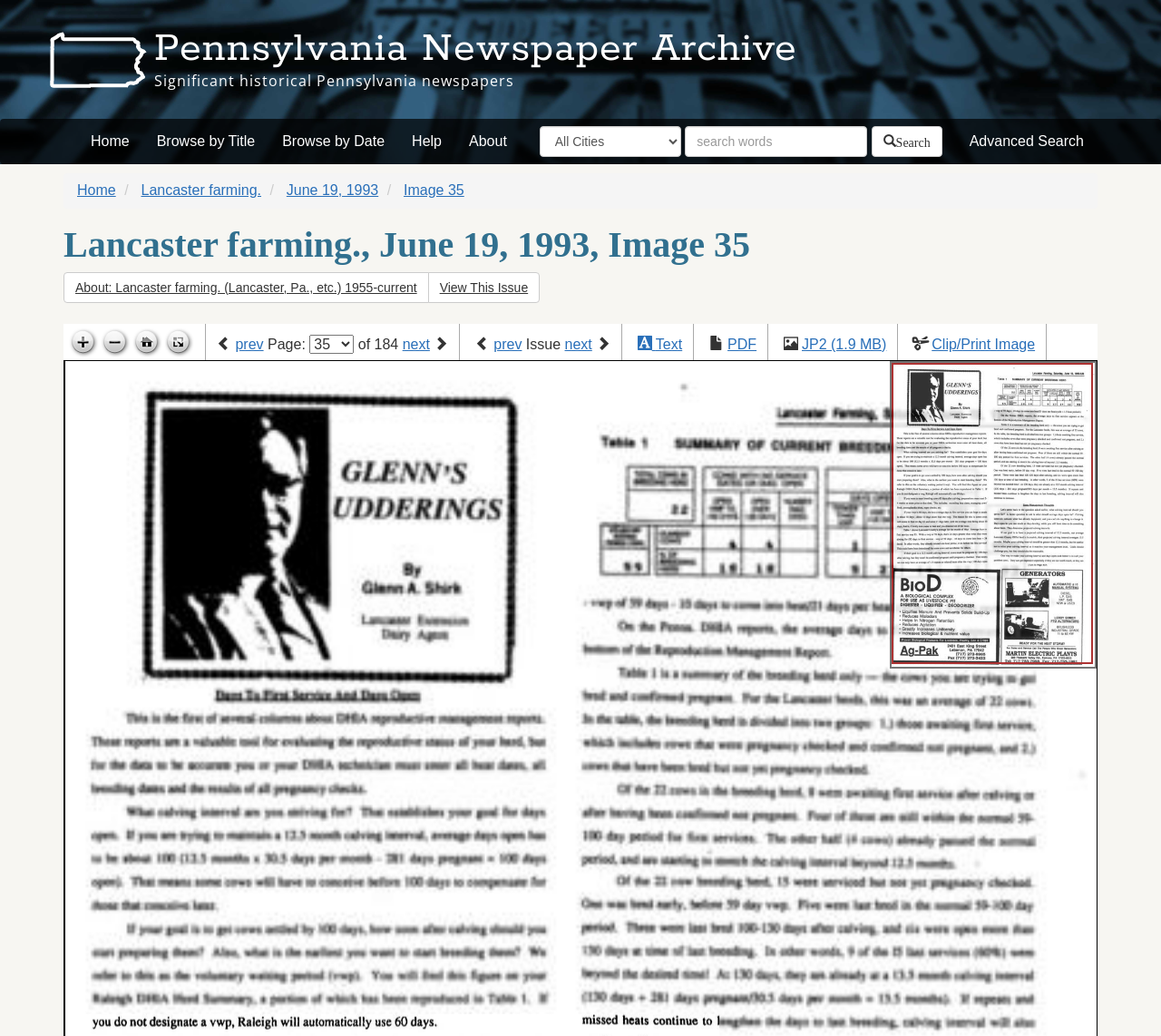Please specify the bounding box coordinates of the clickable section necessary to execute the following command: "Go to the home page".

[0.066, 0.115, 0.123, 0.158]